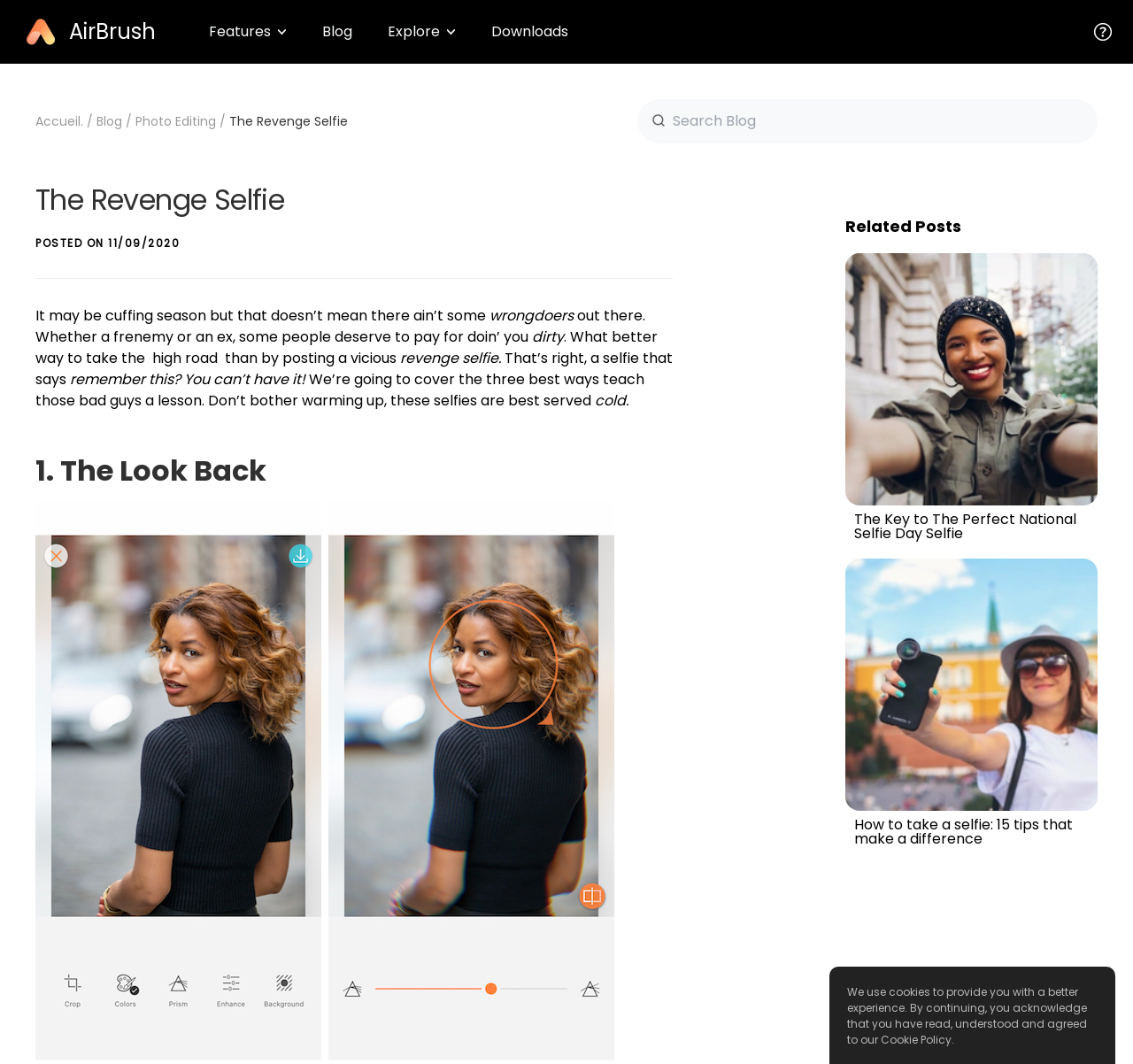Pinpoint the bounding box coordinates of the clickable area necessary to execute the following instruction: "Check out the 'Related Posts'". The coordinates should be given as four float numbers between 0 and 1, namely [left, top, right, bottom].

[0.746, 0.202, 0.848, 0.223]